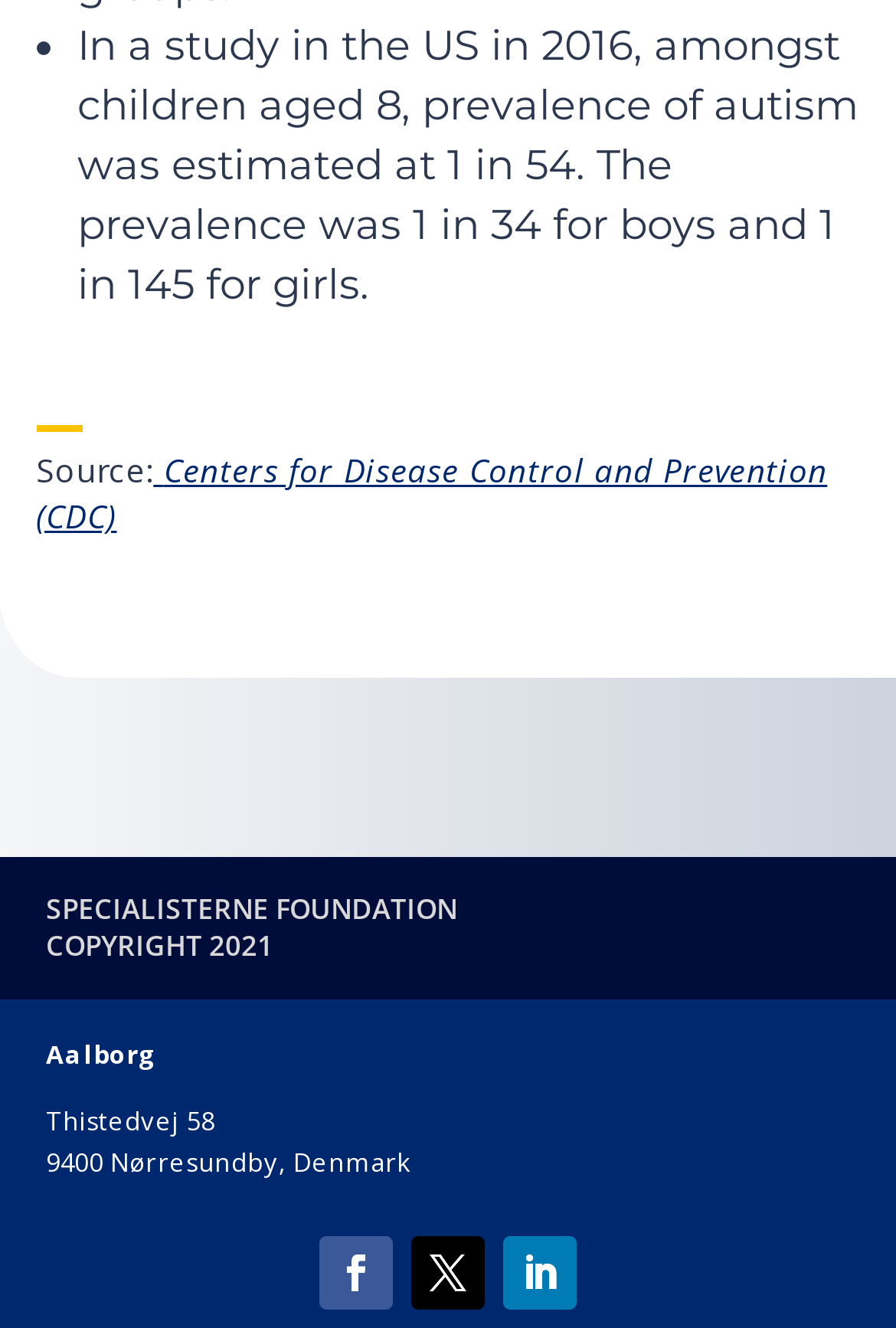Please specify the bounding box coordinates in the format (top-left x, top-left y, bottom-right x, bottom-right y), with values ranging from 0 to 1. Identify the bounding box for the UI component described as follows: Follow

[0.562, 0.931, 0.644, 0.986]